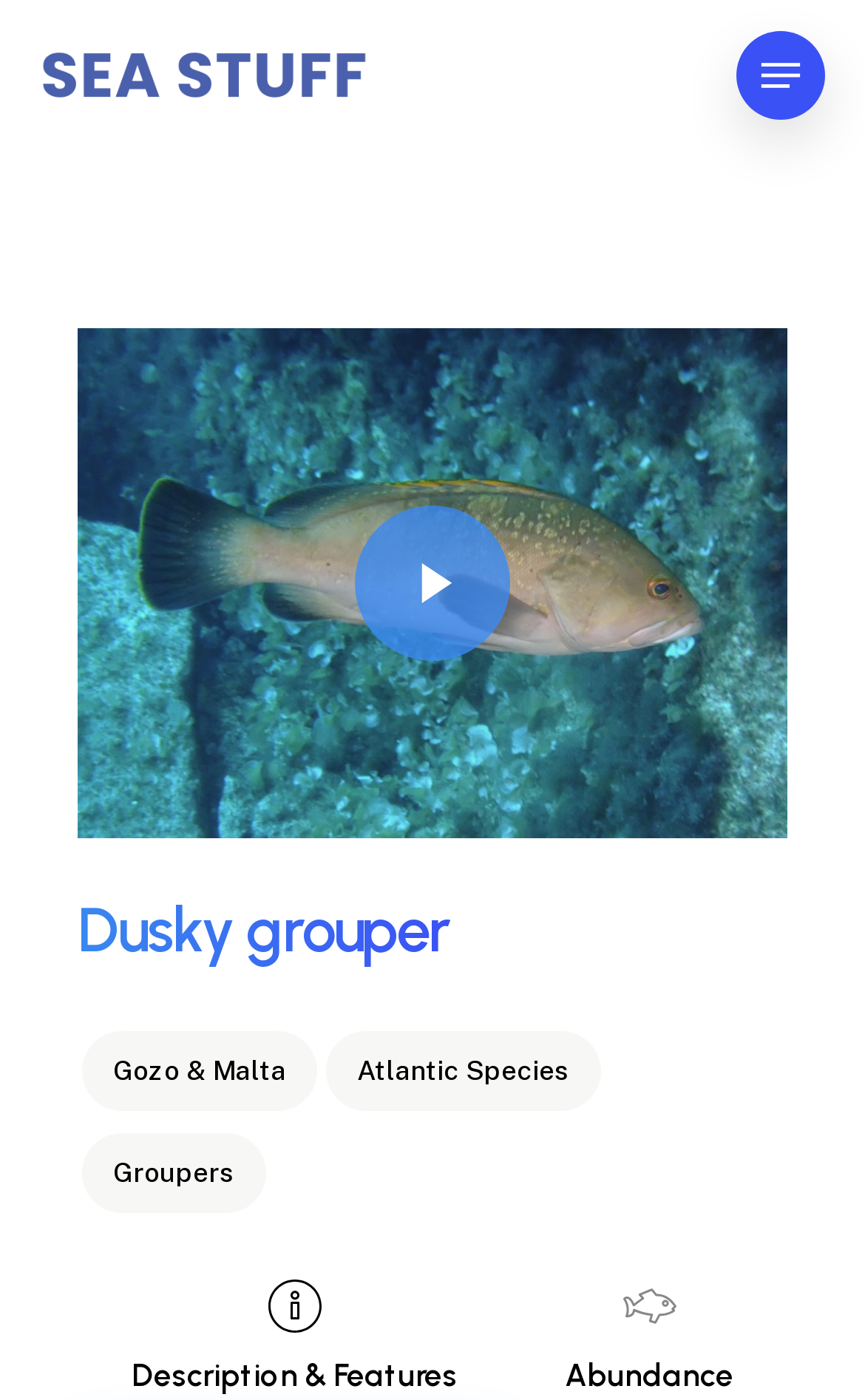How many links are in the navigation menu?
Based on the visual content, answer with a single word or a brief phrase.

4